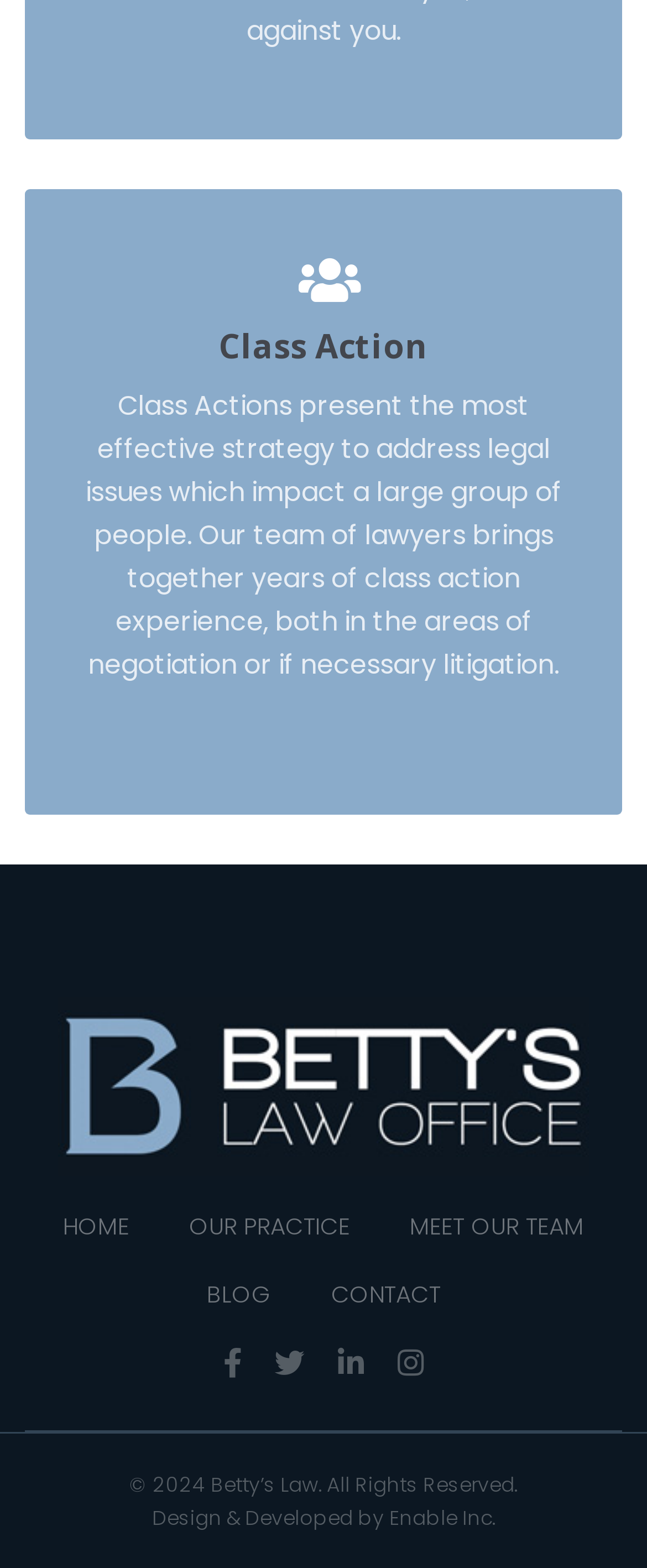Identify the coordinates of the bounding box for the element that must be clicked to accomplish the instruction: "Visit OUR PRACTICE page".

[0.292, 0.771, 0.541, 0.792]